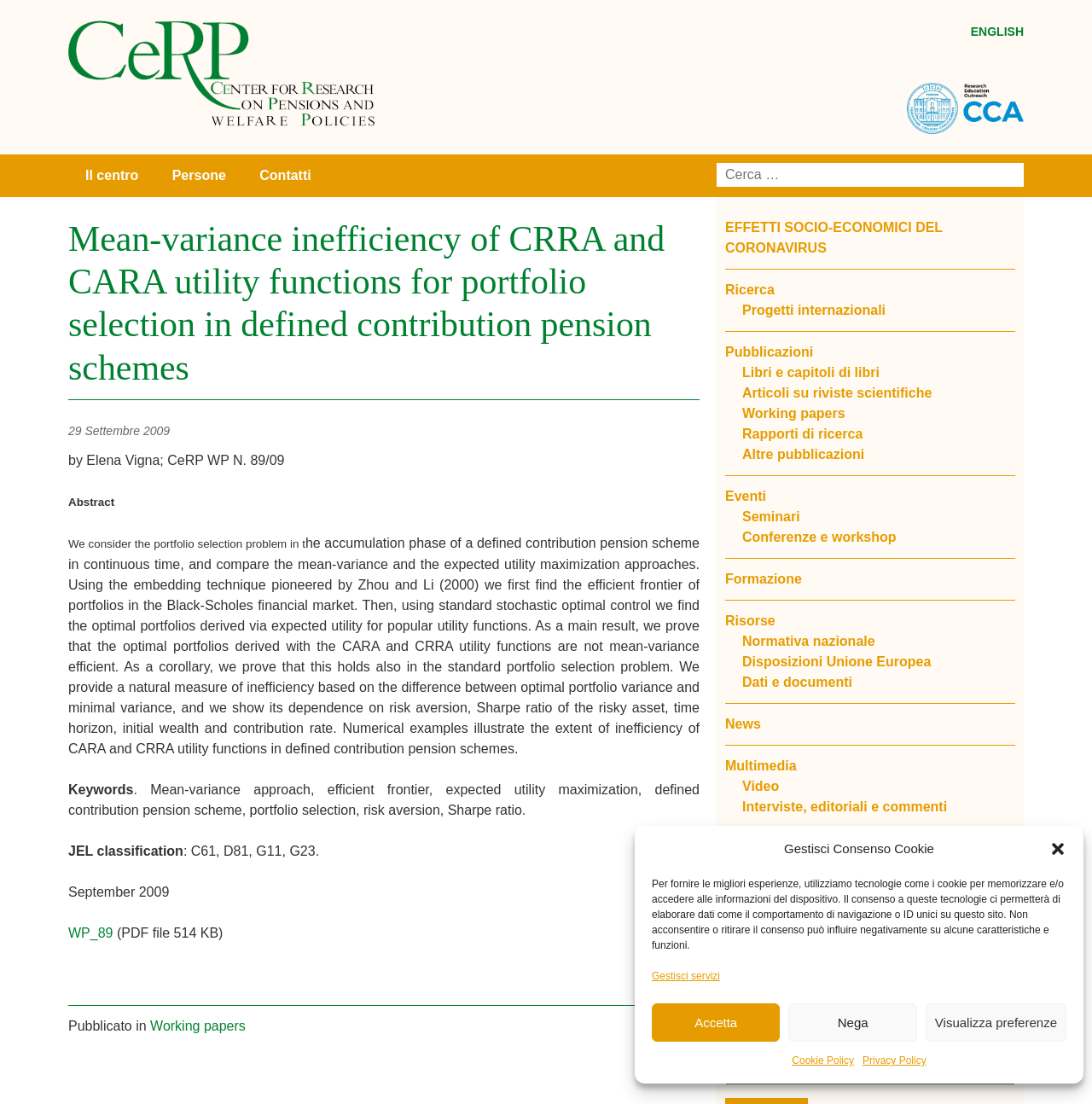Who is the author of the article?
Using the information from the image, give a concise answer in one word or a short phrase.

Elena Vigna